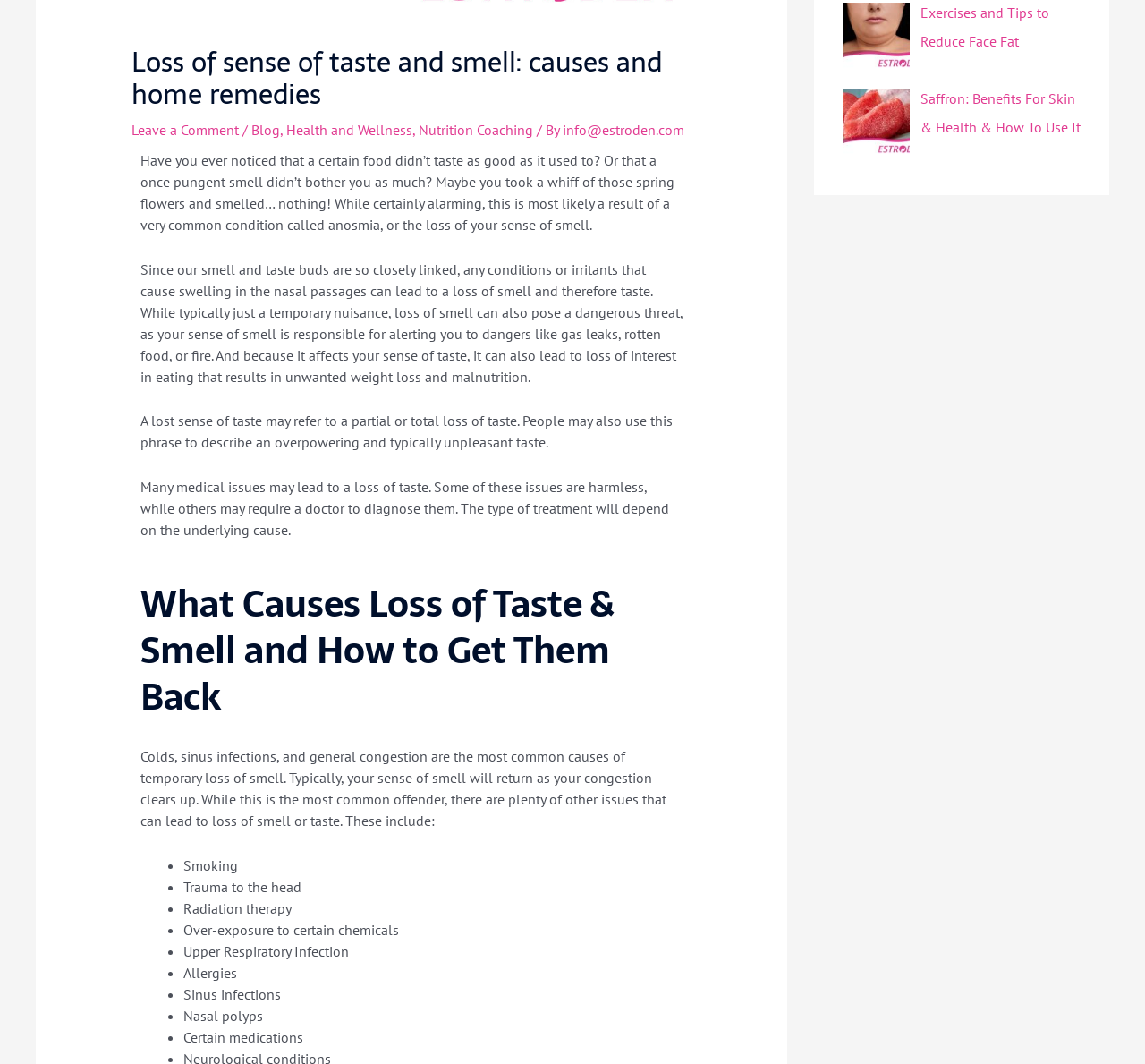Locate and provide the bounding box coordinates for the HTML element that matches this description: "Nutrition Coaching".

[0.365, 0.113, 0.465, 0.13]